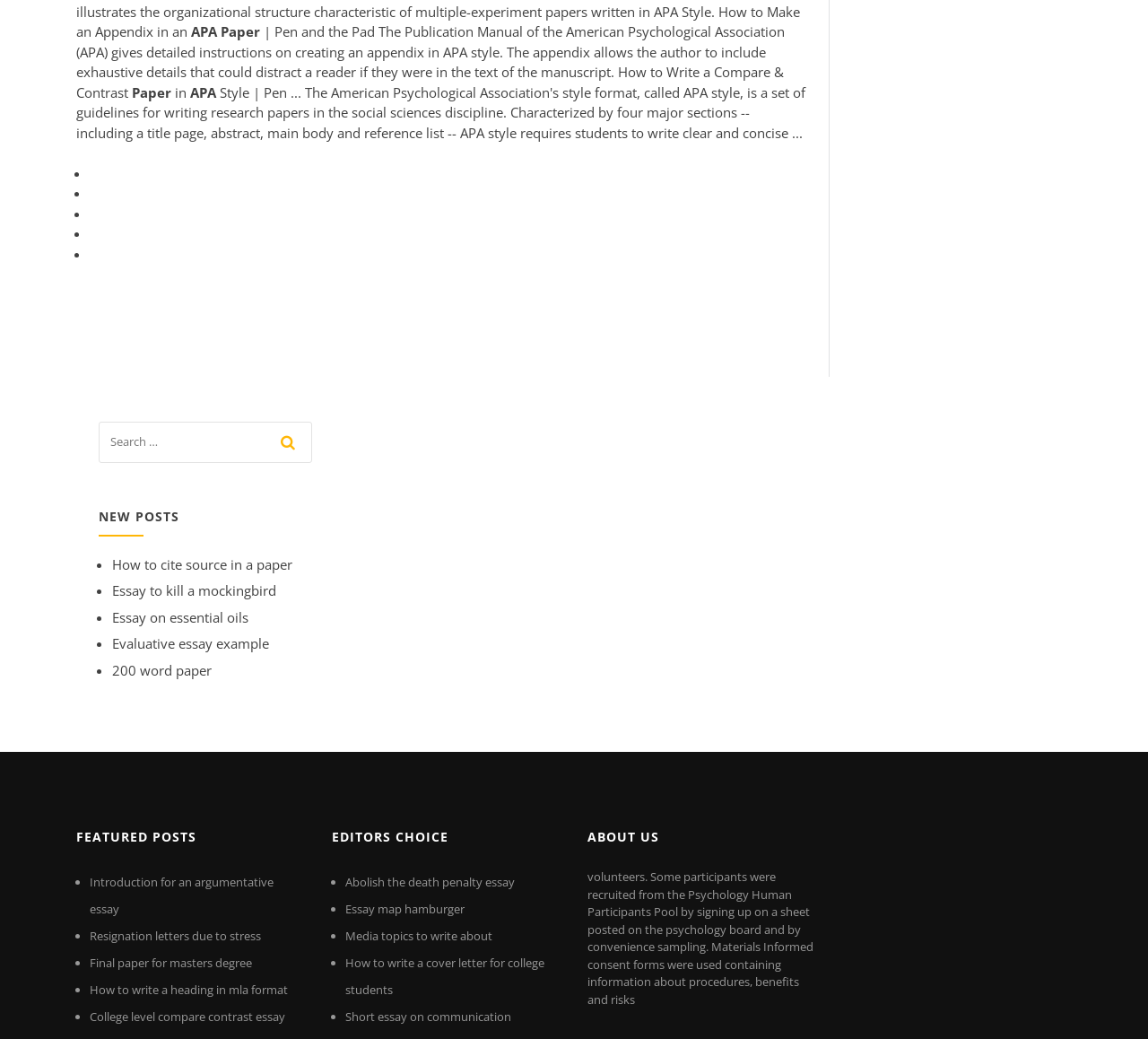Using the information shown in the image, answer the question with as much detail as possible: What is the function of the search box?

The question is answered by analyzing the search box element with ID 74, which is a textbox with a button next to it. The button has a magnifying glass icon, indicating that it is a search button. Therefore, the function of the search box is to search for posts.